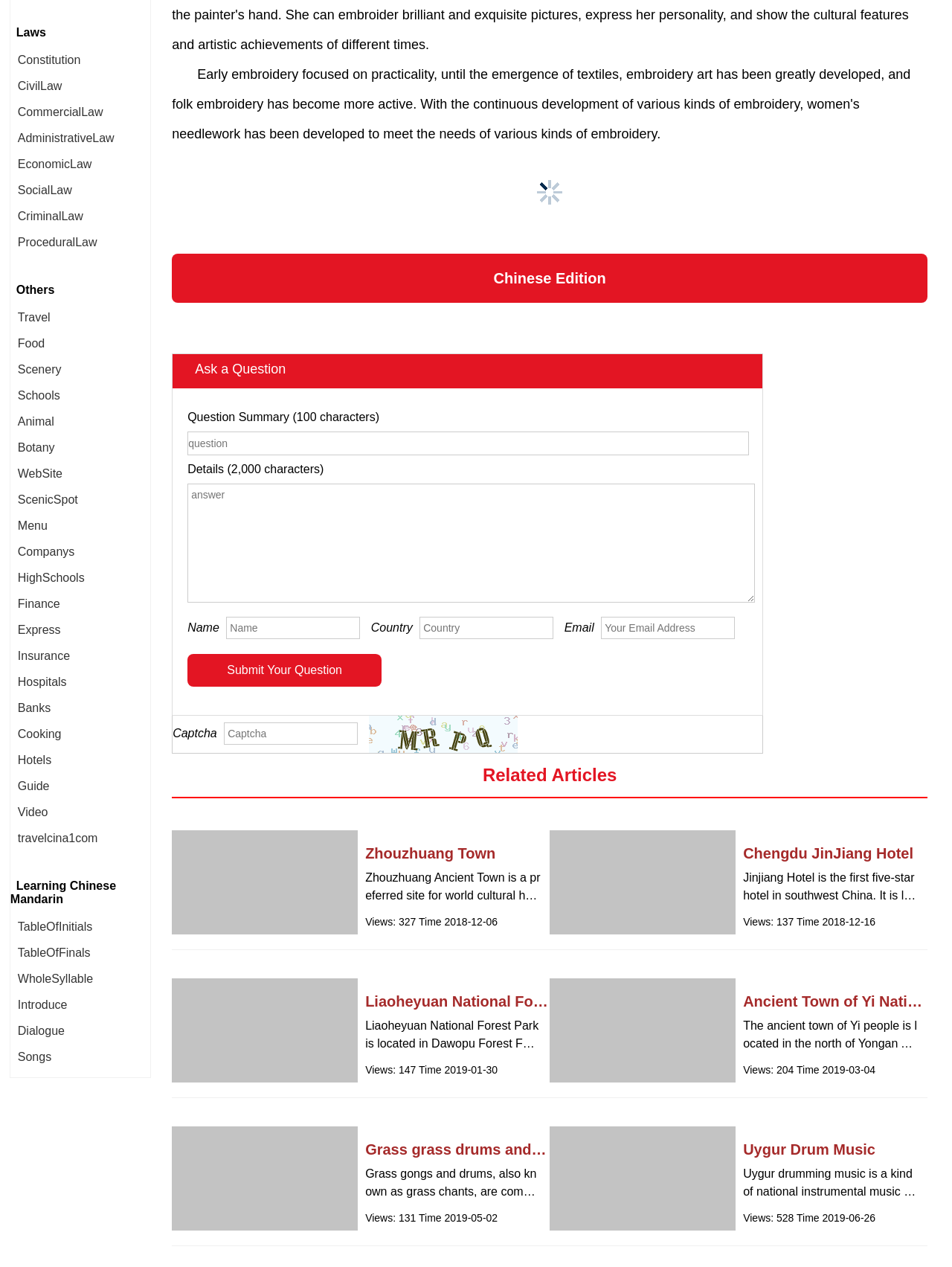Please identify the bounding box coordinates of the element I should click to complete this instruction: 'Enter question summary'. The coordinates should be given as four float numbers between 0 and 1, like this: [left, top, right, bottom].

[0.197, 0.324, 0.398, 0.334]